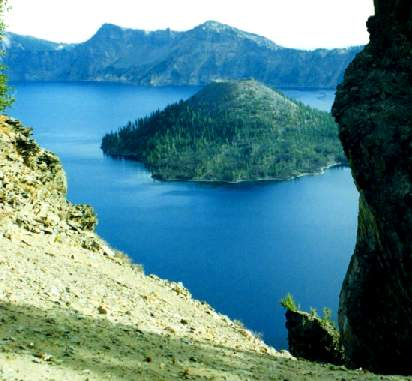Explain what is happening in the image with as much detail as possible.

The image captures a stunning view of Wizard Island, a prominent feature in Crater Lake, Oregon. This natural wonder is framed by the deep blue waters of the lake, which contrast beautifully against the island’s lush greenery. The surrounding rugged hills and cliffs add depth to the landscape, showcasing the unique volcanic formations that make Crater Lake so special. This photograph evokes a sense of tranquility and nostalgia, as the viewer is invited to appreciate the serene beauty of this iconic location, reminiscent of personal journeys and explorations in nature. The image reflects not only the breathtaking scenery but also the rich stories and experiences associated with this remarkable place.